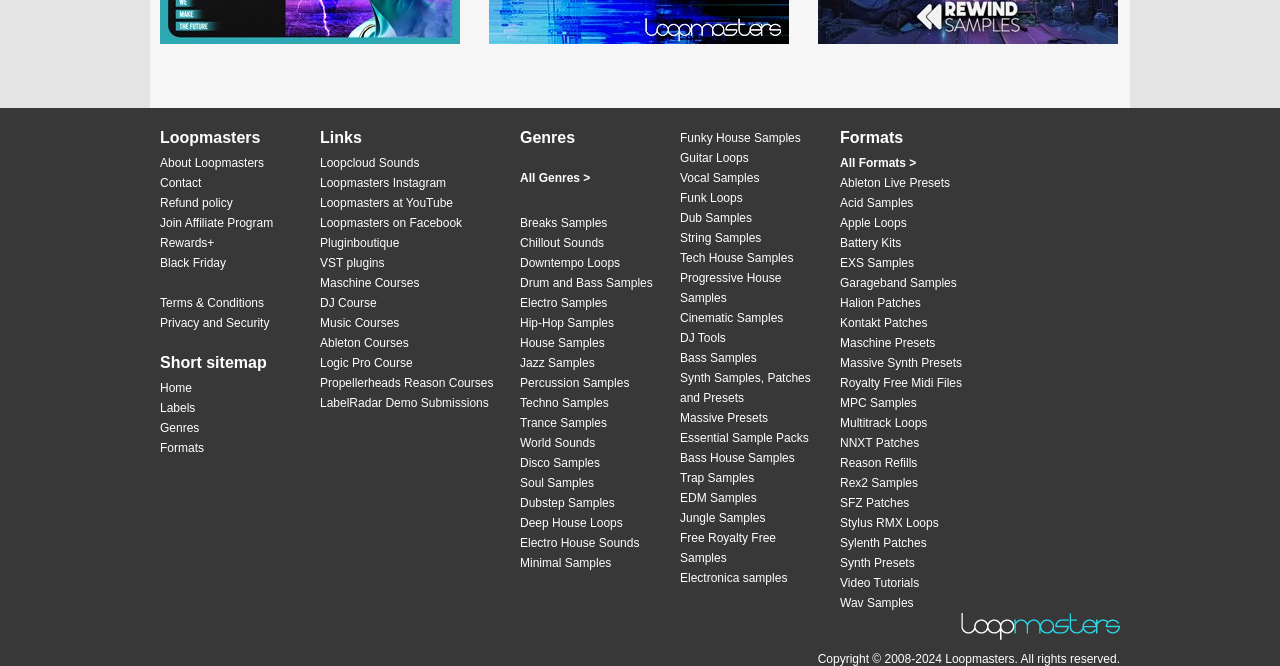Please identify the coordinates of the bounding box that should be clicked to fulfill this instruction: "Learn about Refund policy".

[0.125, 0.29, 0.234, 0.32]